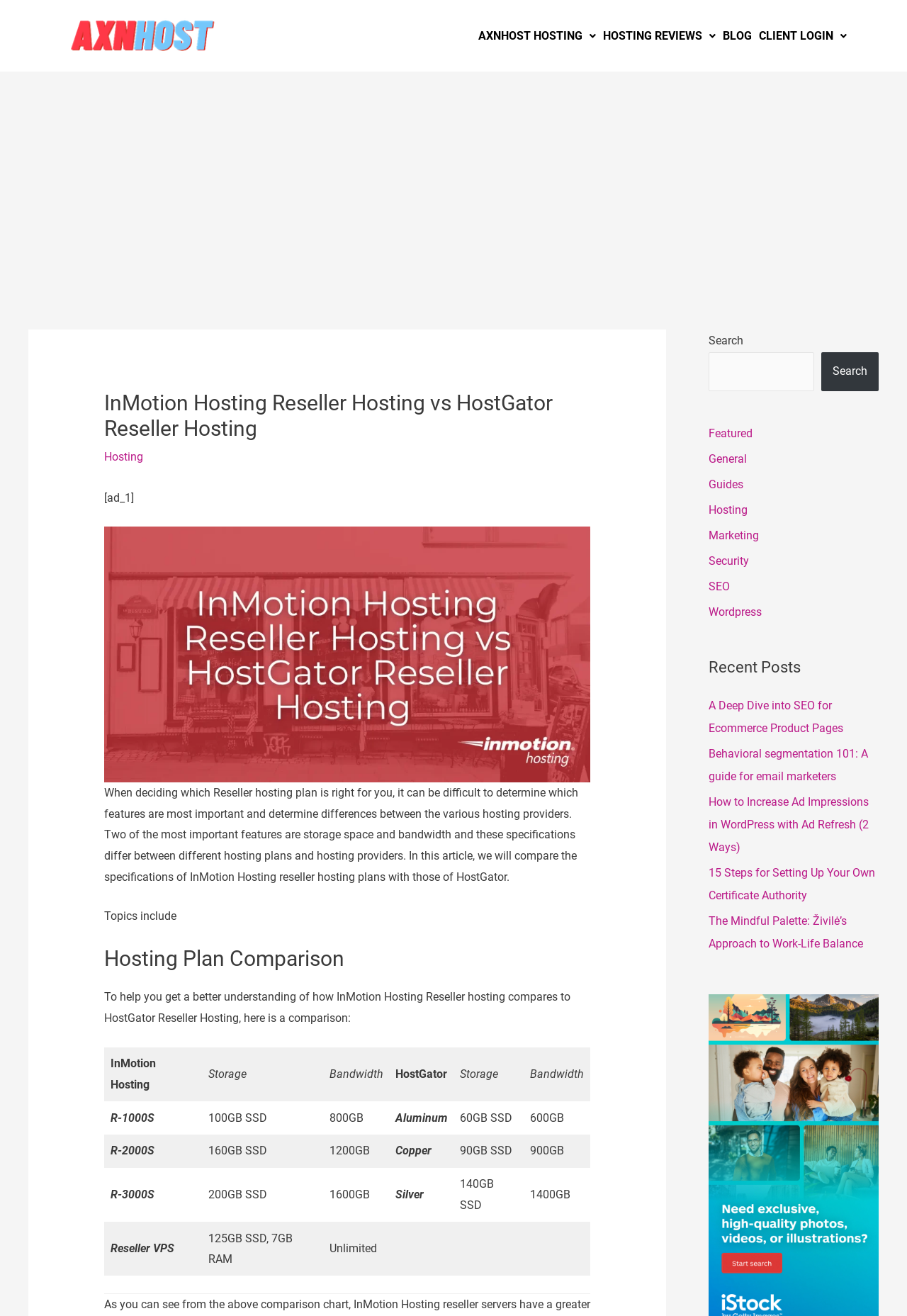Look at the image and give a detailed response to the following question: How many reseller hosting plans are compared in the table?

The table compares the specifications of InMotion Hosting reseller hosting plans with those of HostGator, and there are four rows in the table, each representing a different plan.